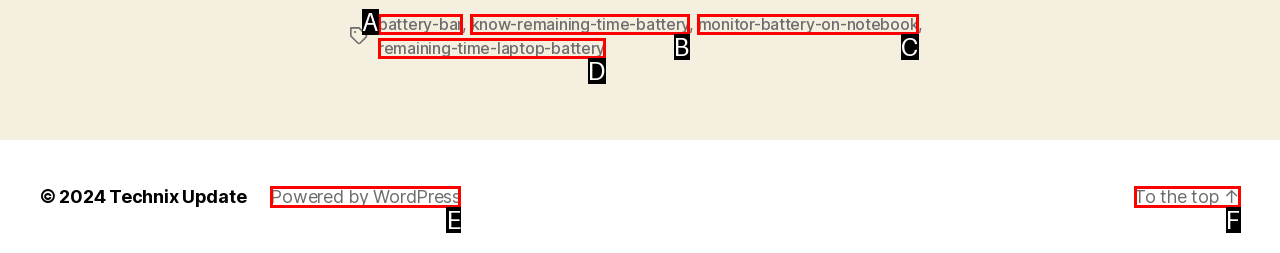Match the element description: battery-bar to the correct HTML element. Answer with the letter of the selected option.

A